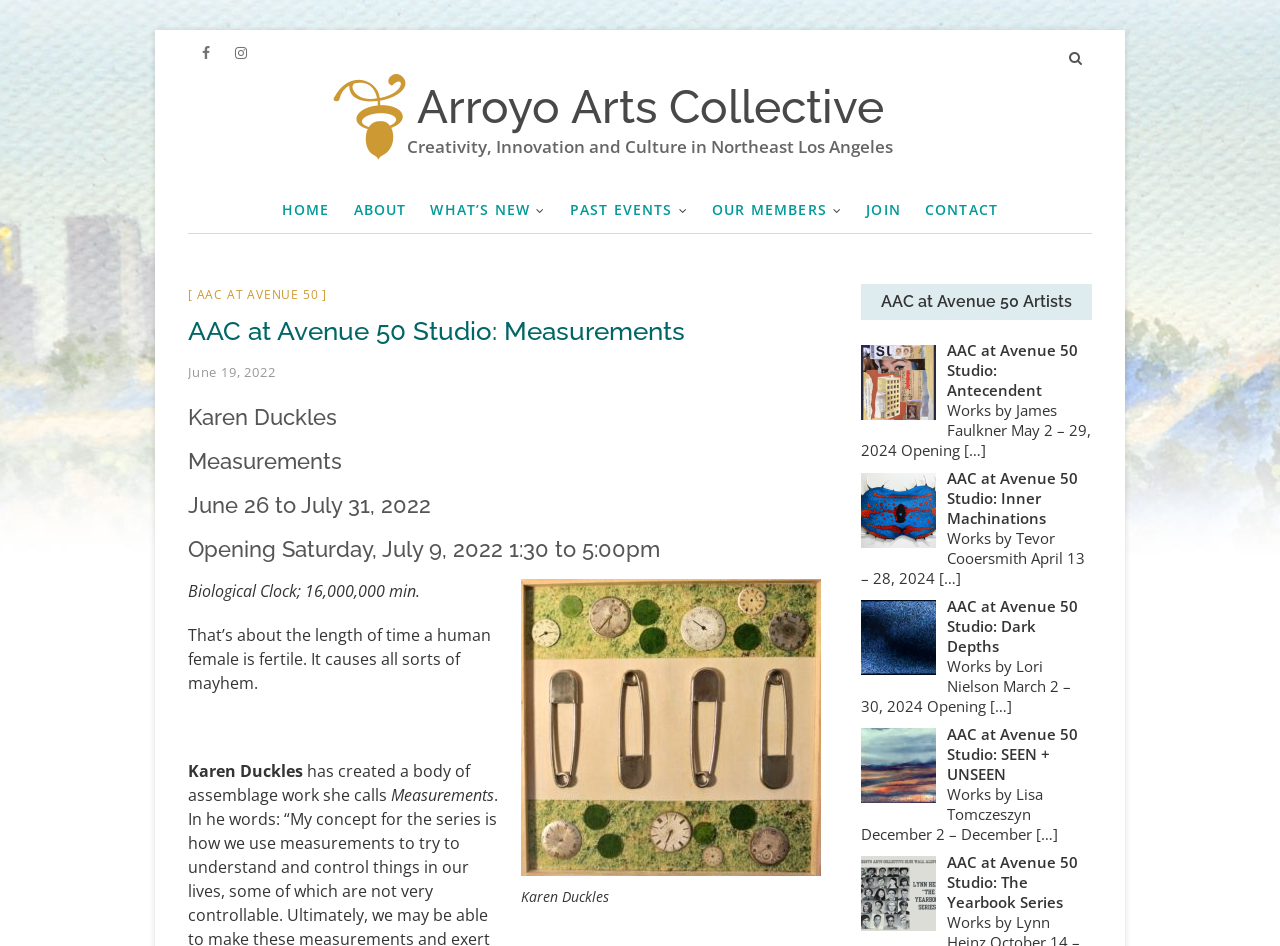Can you specify the bounding box coordinates for the region that should be clicked to fulfill this instruction: "Check the details of AAC at Avenue 50 Studio: Antecendent".

[0.74, 0.36, 0.842, 0.423]